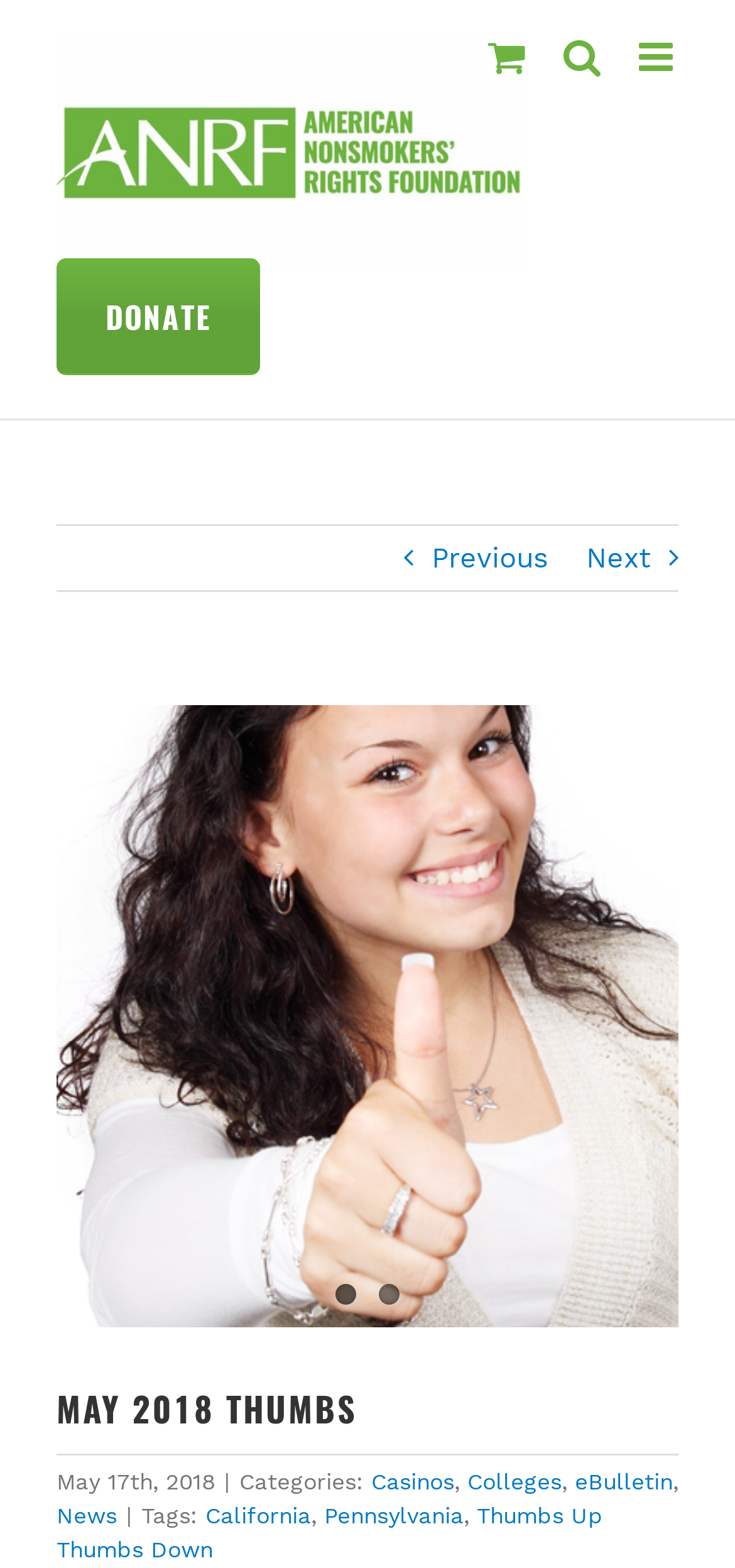What is the title of the report?
Please answer the question with a detailed and comprehensive explanation.

The title of the report is located at the top of the webpage, and it is a heading element with the text 'Thumbs Up and Down for May 2018'.